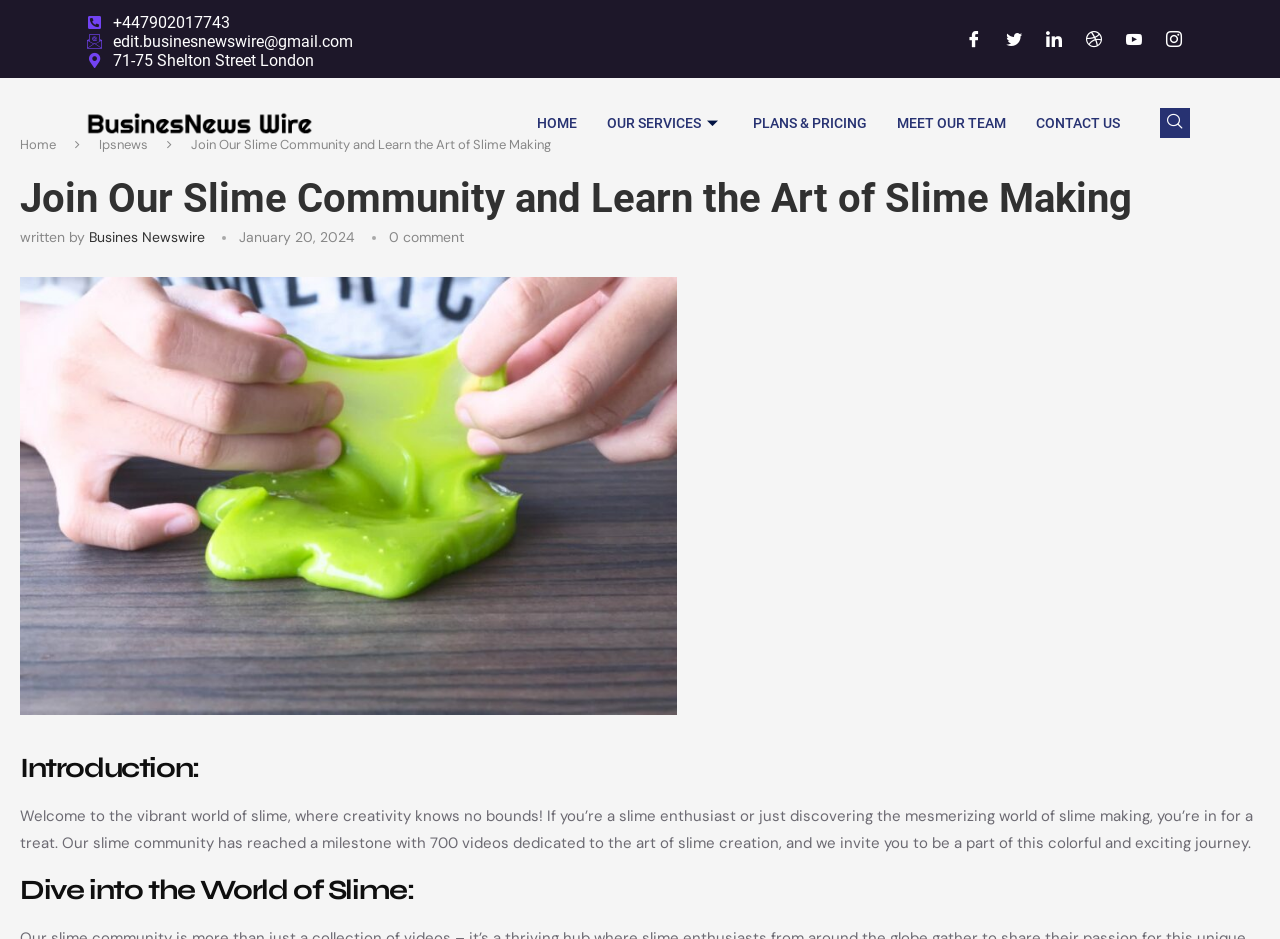Craft a detailed narrative of the webpage's structure and content.

This webpage is about a slime community and features a prominent heading "Join Our Slime Community and Learn the Art of Slime Making" at the top. Below this heading, there is a subheading "written by Busines Newswire" along with the date "January 20, 2024" and "0 comment" on the right side.

The main content of the webpage is divided into sections, with the first section titled "Introduction:". This section contains a paragraph of text that welcomes visitors to the world of slime making, mentioning that the community has reached a milestone of 700 videos dedicated to the art of slime creation.

Further down the page, there is another section titled "Dive into the World of Slime:". The content of this section is not specified in the accessibility tree, but it likely continues to discuss the world of slime making.

At the top right corner of the page, there are several social media links, including Facebook, Twitter, LinkedIn, Dribble, Youtube, and Instagram. Next to these links, there is a search button labeled "navsearch-button".

The top navigation menu consists of links to "HOME", "OUR SERVICES", "PLANS & PRICING", "MEET OUR TEAM", and "CONTACT US". There are also two links at the top left corner, "Home" and "Ipsnews".

At the very top of the page, there is a company logo, "BusinesNews Wire Press Release company Logo", along with contact information, including a phone number, email address, and physical address.